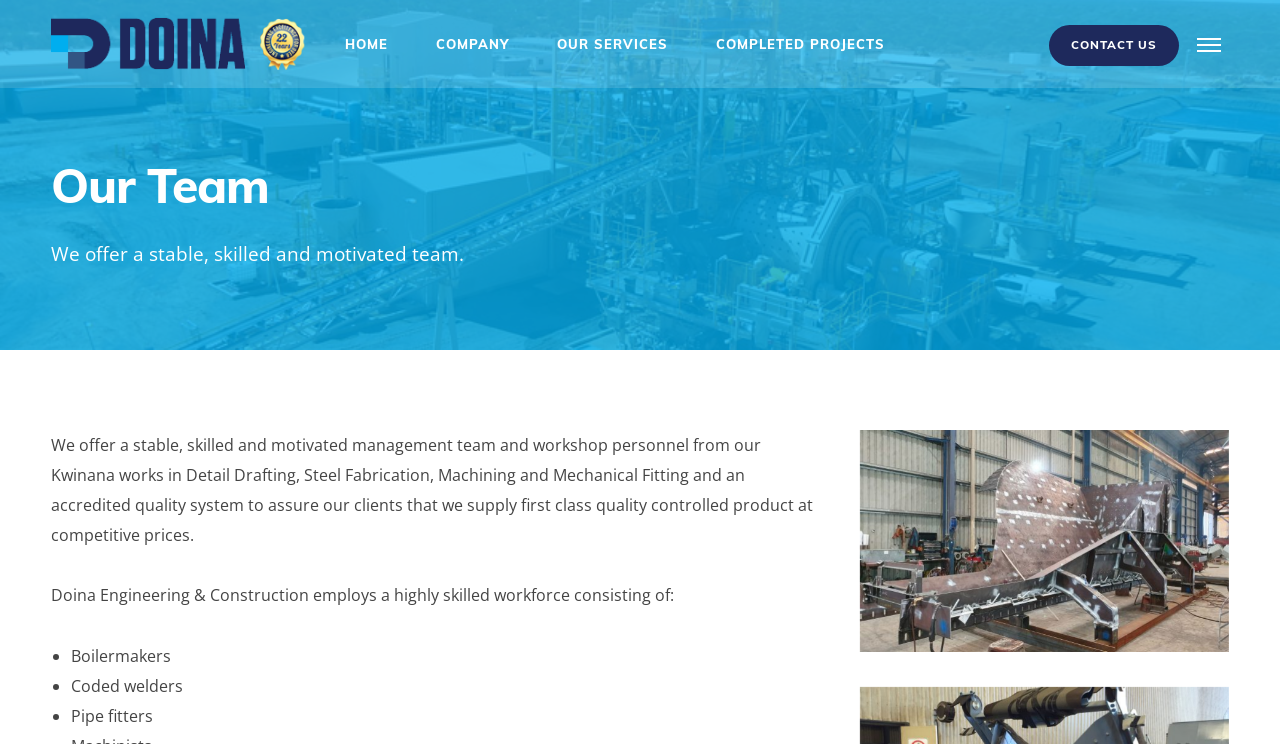How many types of personnel are mentioned in the company's workforce?
Give a single word or phrase as your answer by examining the image.

3